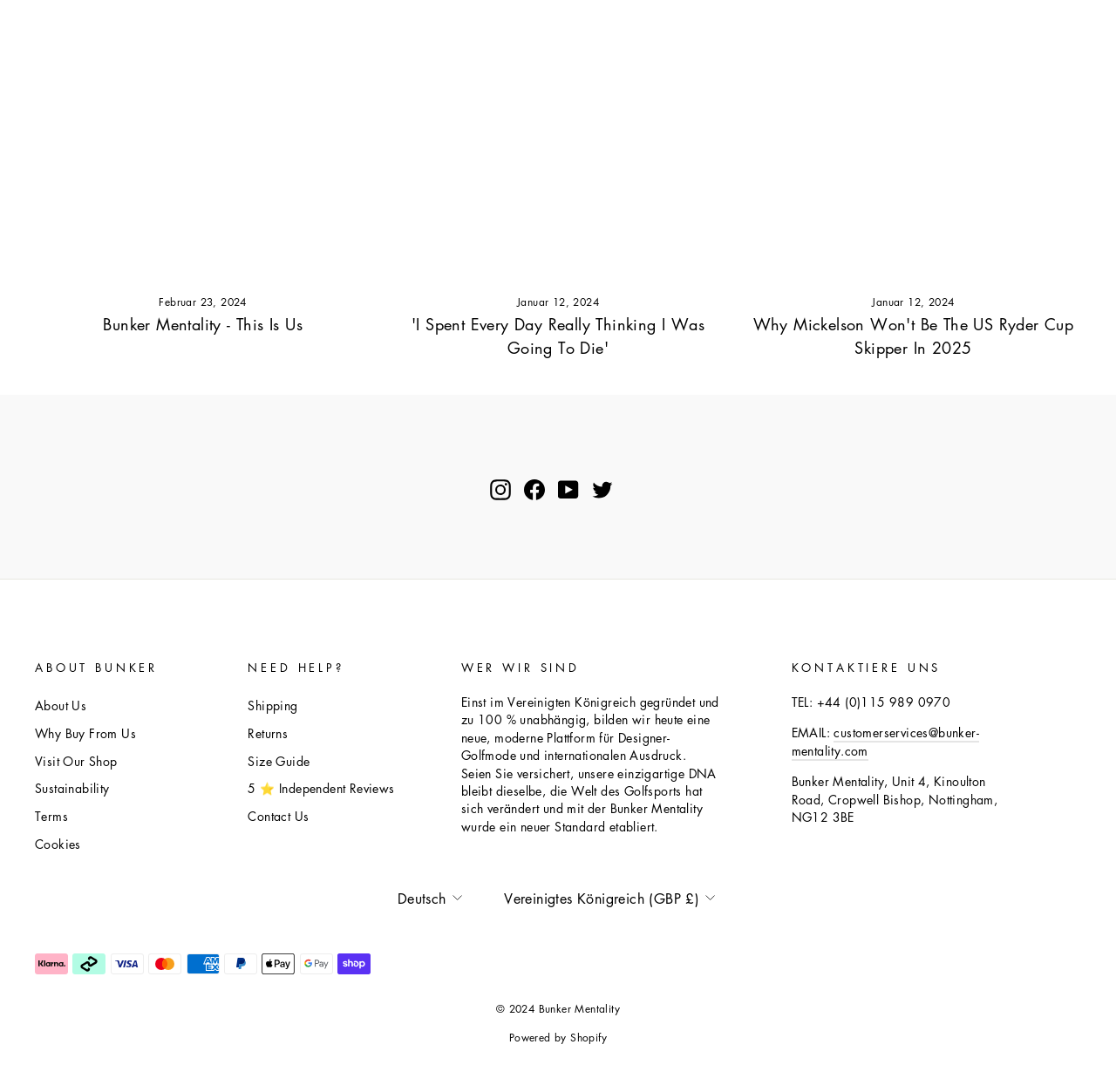Answer the question using only one word or a concise phrase: What is the phone number to contact Bunker Mentality?

+44 (0)115 989 0970